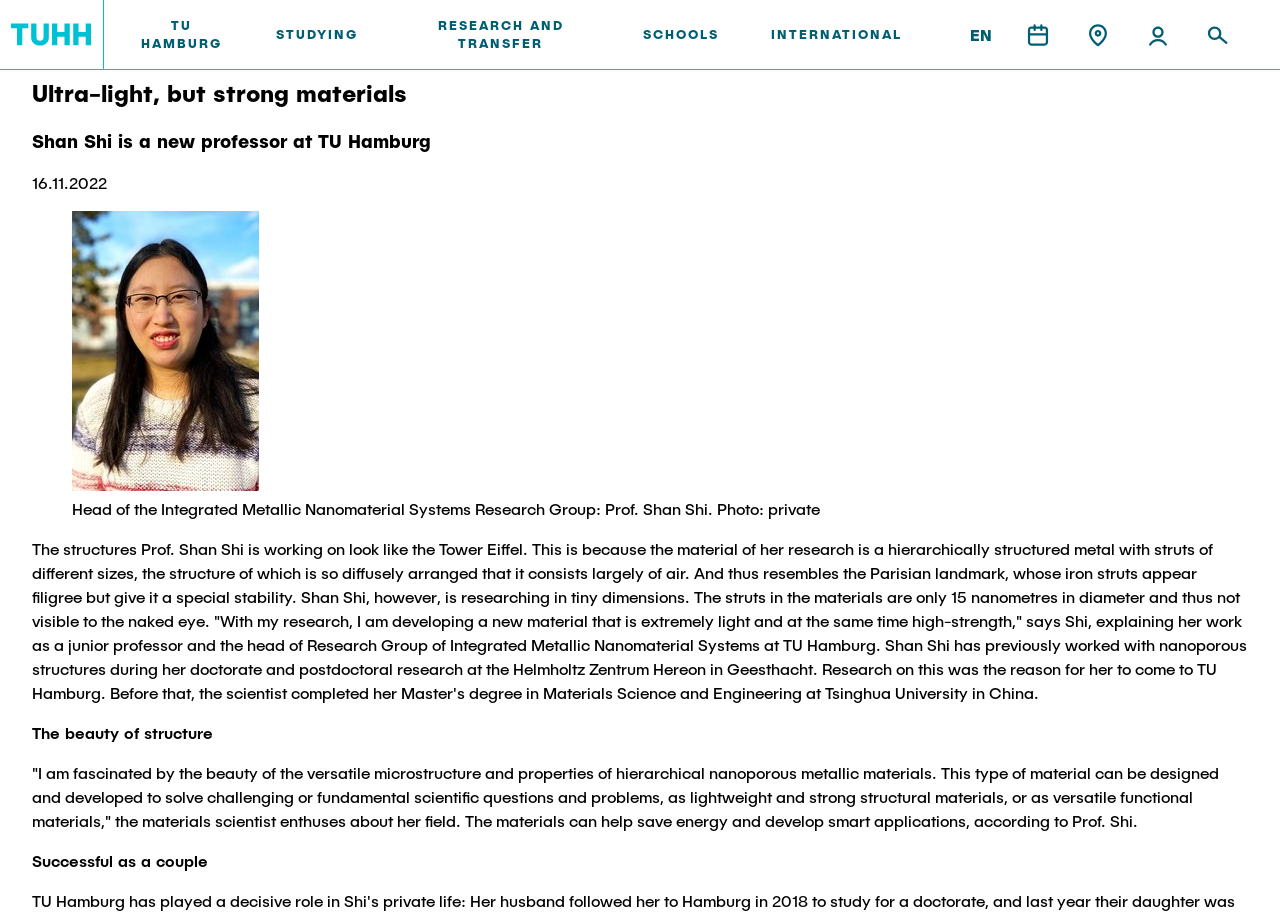Use a single word or phrase to answer the following:
What is the name of the university?

TU HAMBURG